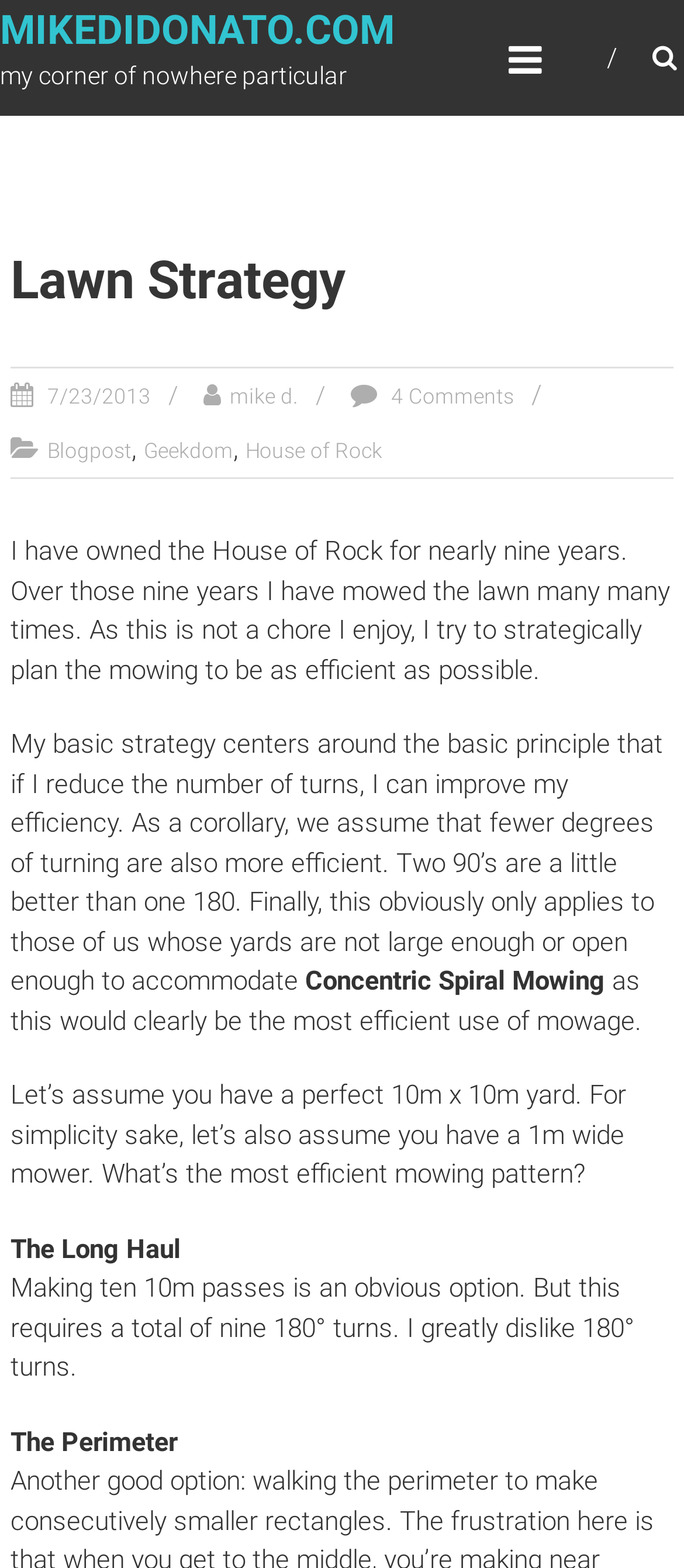Respond to the question with just a single word or phrase: 
How many comments does the blog post have?

4